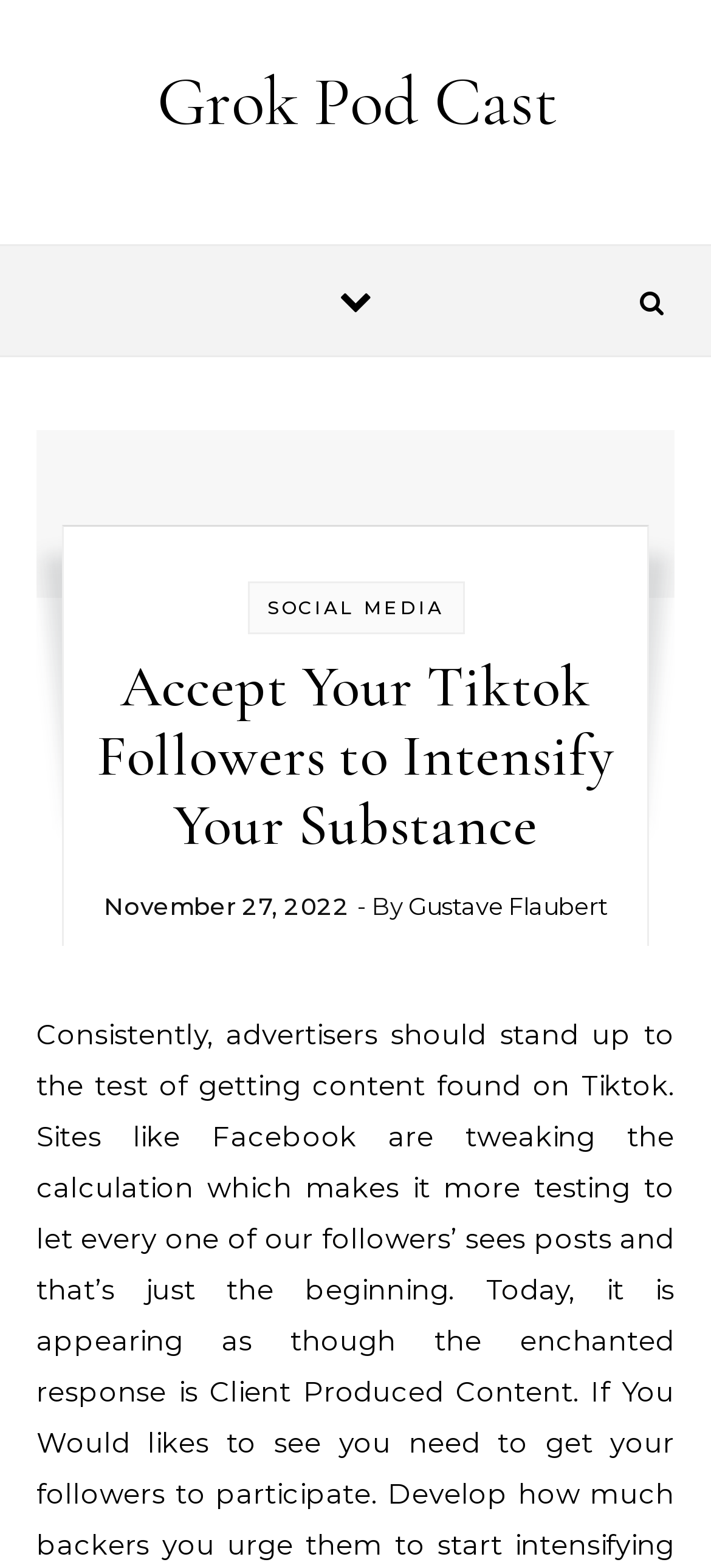Refer to the element description Social Media and identify the corresponding bounding box in the screenshot. Format the coordinates as (top-left x, top-left y, bottom-right x, bottom-right y) with values in the range of 0 to 1.

[0.376, 0.38, 0.624, 0.395]